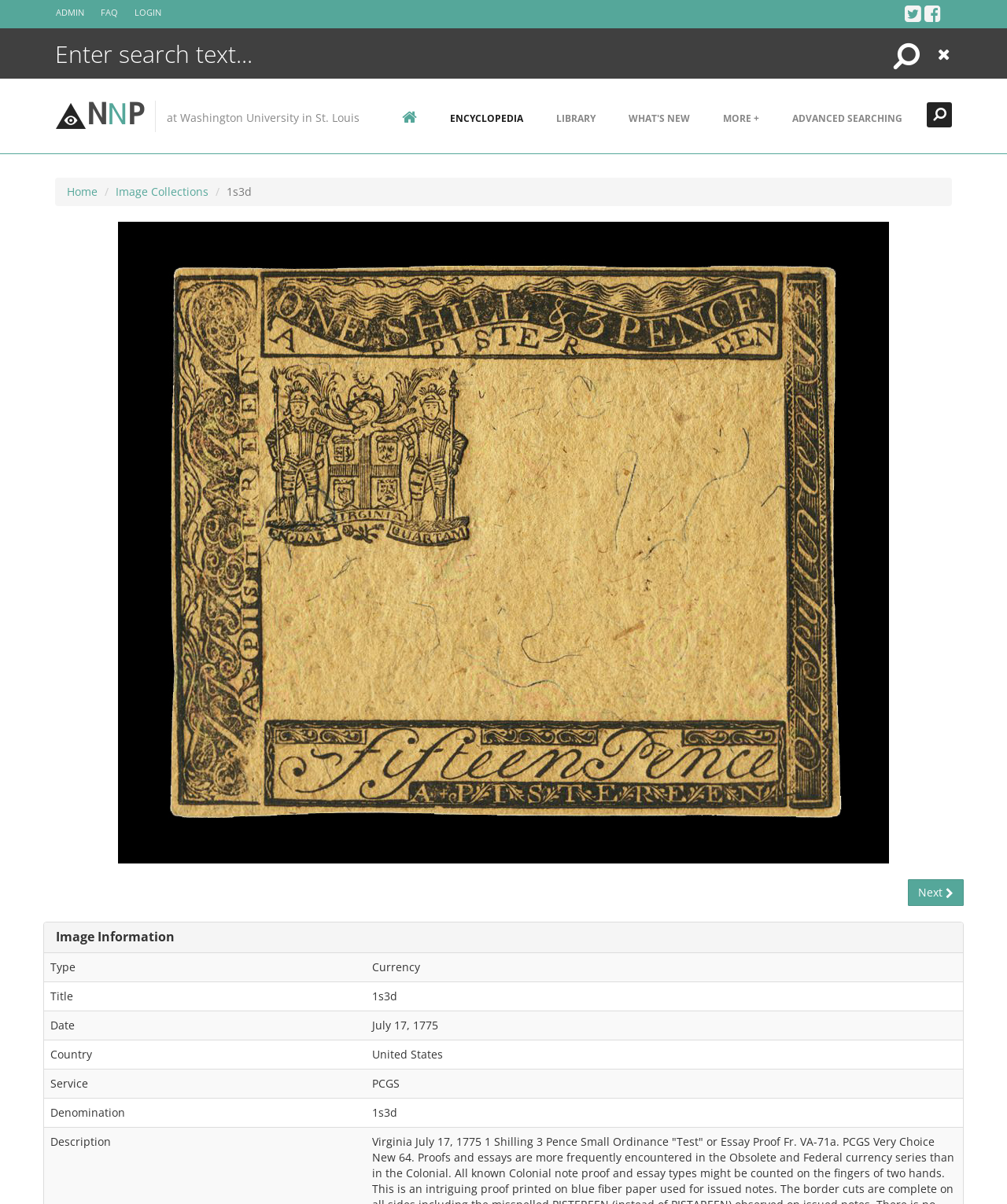Respond to the following question with a brief word or phrase:
What is the purpose of the textbox at the top?

Enter search text